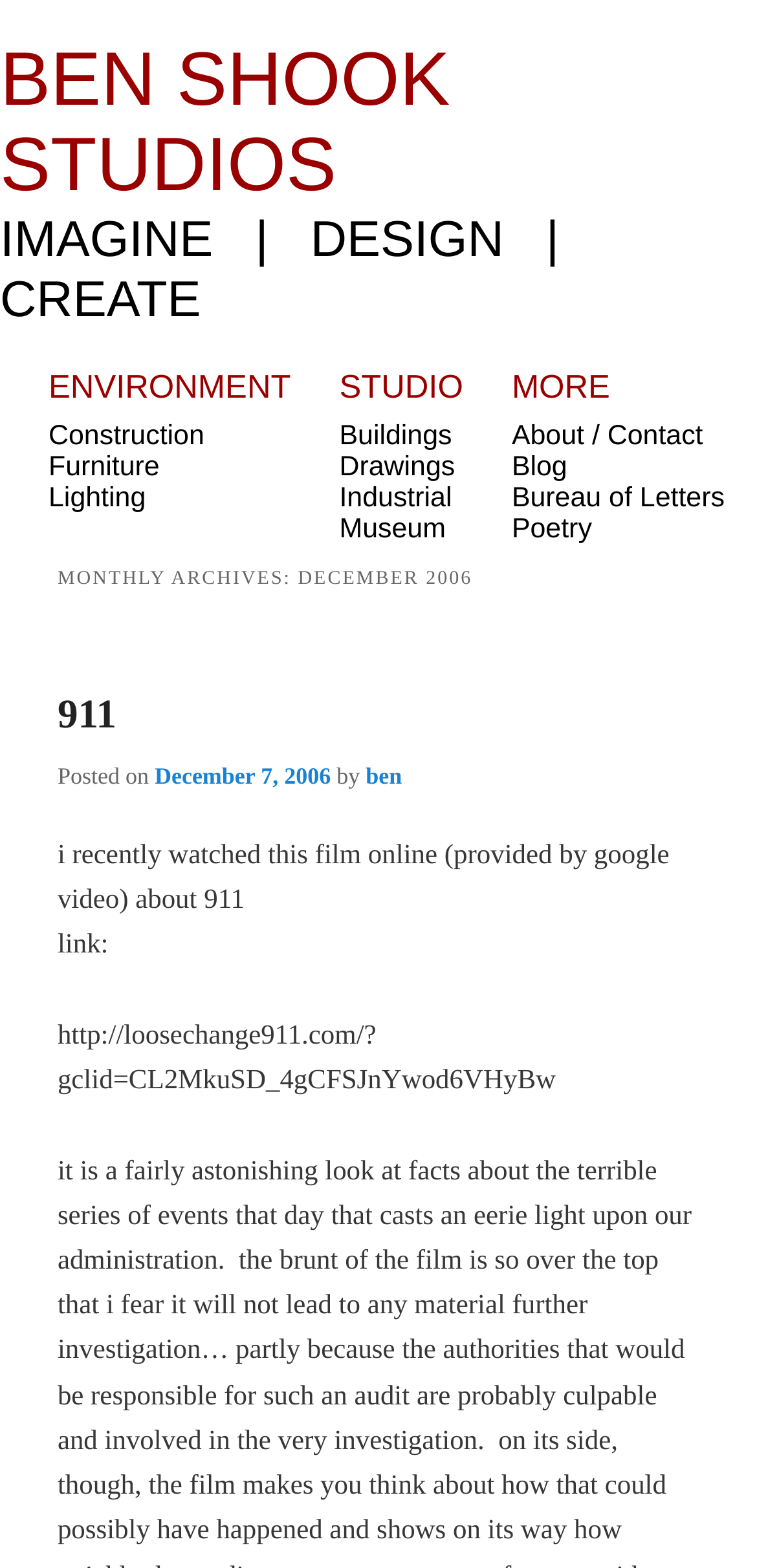Please find and report the bounding box coordinates of the element to click in order to perform the following action: "View the blog". The coordinates should be expressed as four float numbers between 0 and 1, in the format [left, top, right, bottom].

[0.676, 0.288, 0.749, 0.308]